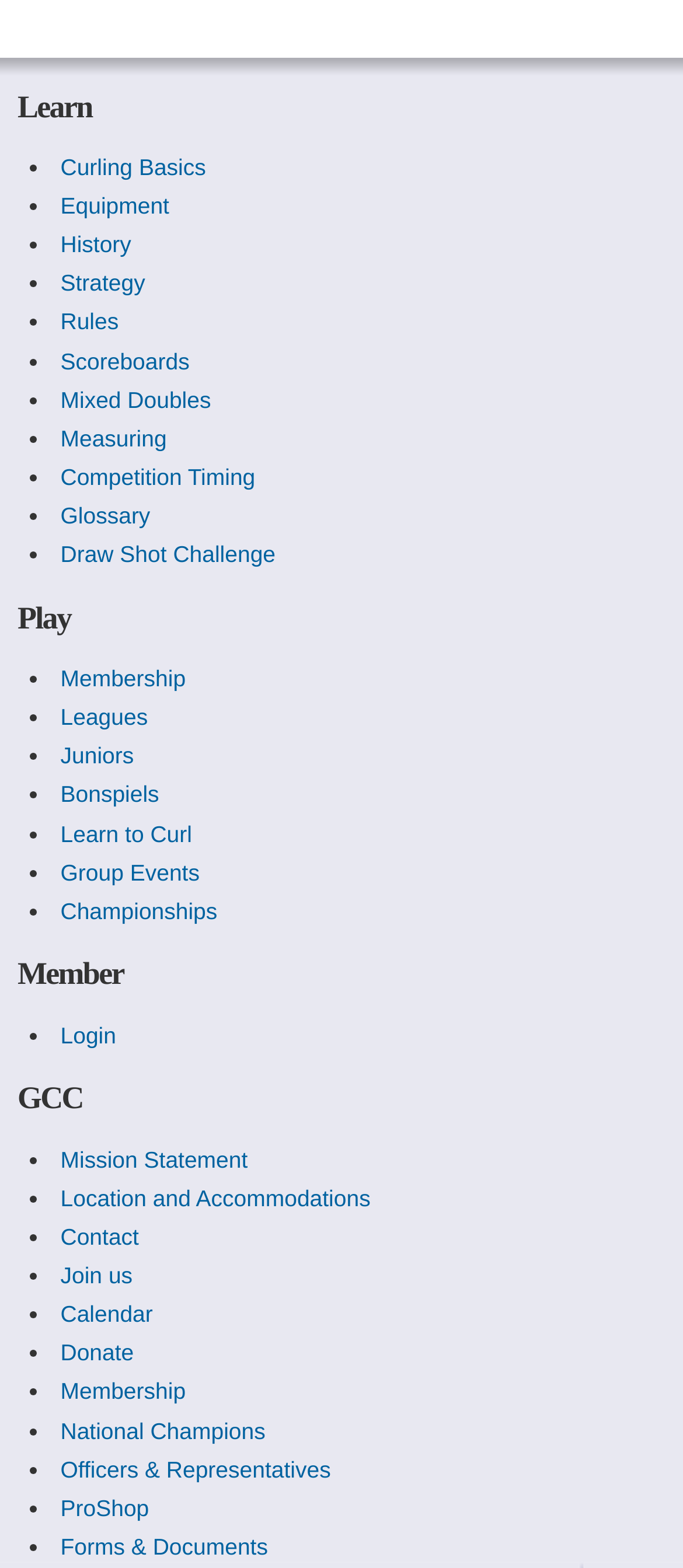Please determine the bounding box coordinates of the element to click on in order to accomplish the following task: "Donate to the GCC". Ensure the coordinates are four float numbers ranging from 0 to 1, i.e., [left, top, right, bottom].

[0.088, 0.854, 0.196, 0.871]